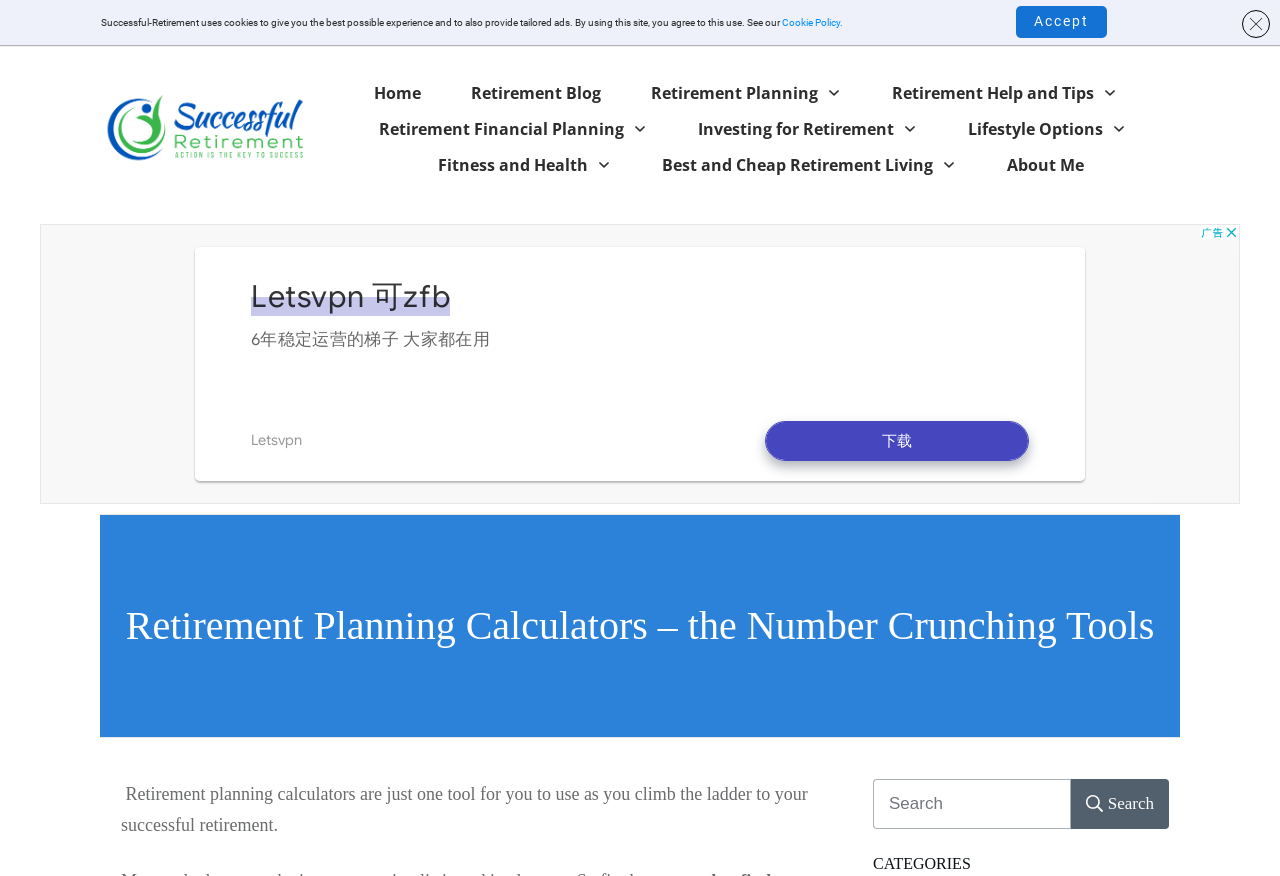Answer briefly with one word or phrase:
What is the purpose of the search box?

To search the website